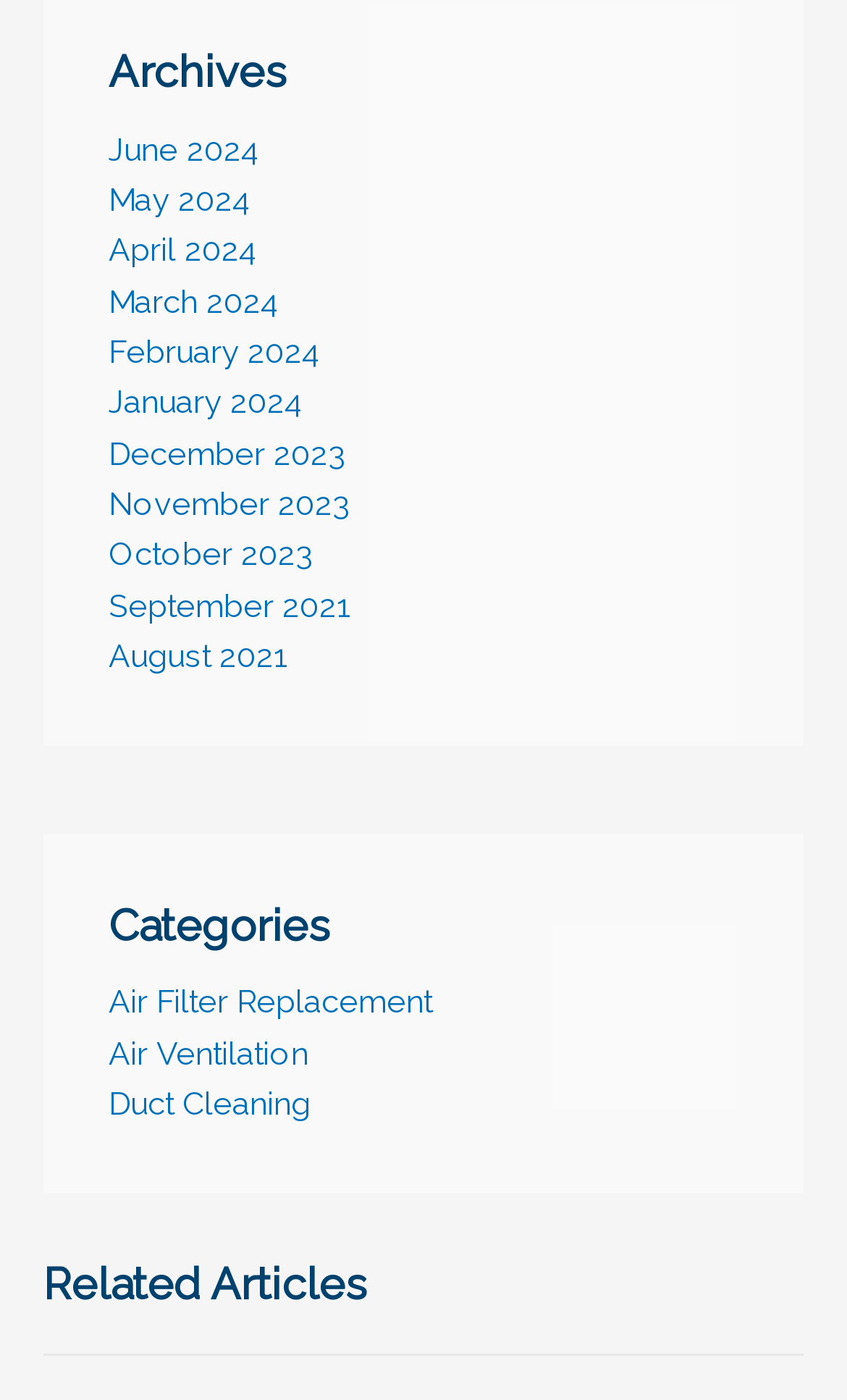What is the section below the archives?
Using the image provided, answer with just one word or phrase.

Categories